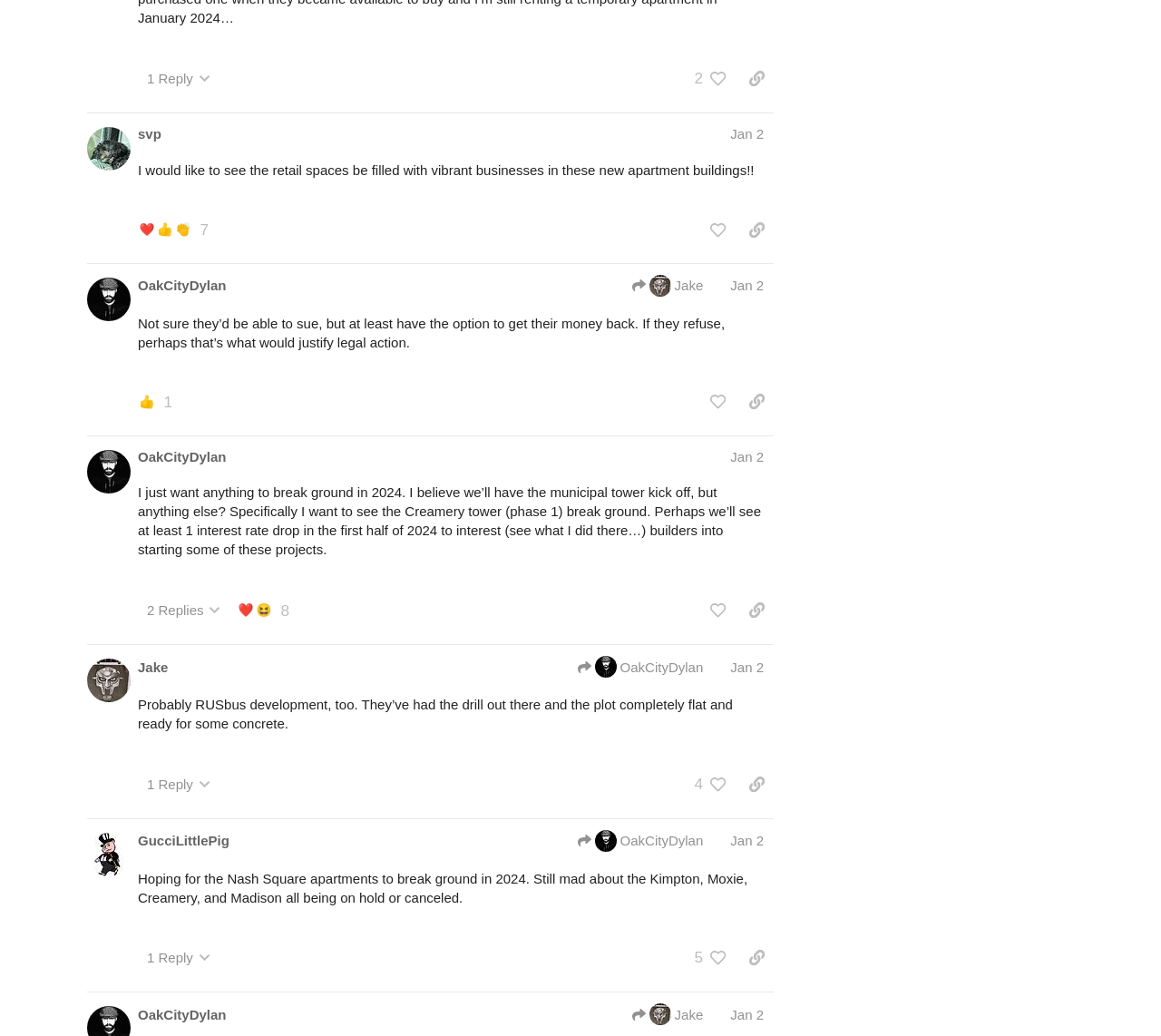Could you specify the bounding box coordinates for the clickable section to complete the following instruction: "copy a link to this post to clipboard"?

[0.637, 0.742, 0.666, 0.771]